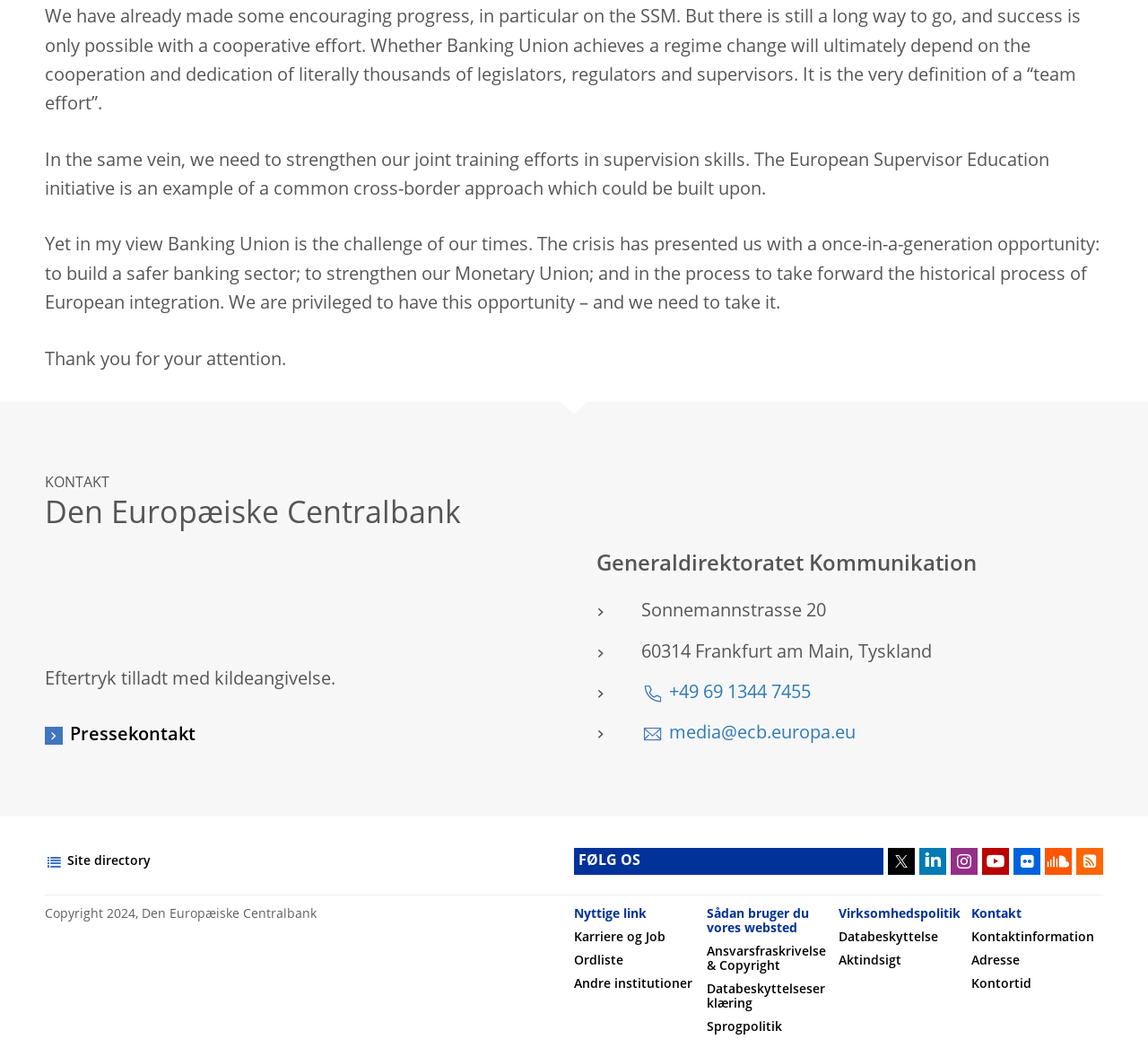What is the name of the institution?
Please respond to the question thoroughly and include all relevant details.

I found the answer by looking at the heading element with the text 'Den Europæiske Centralbank' which is located at the top of the webpage, indicating that it is the name of the institution.